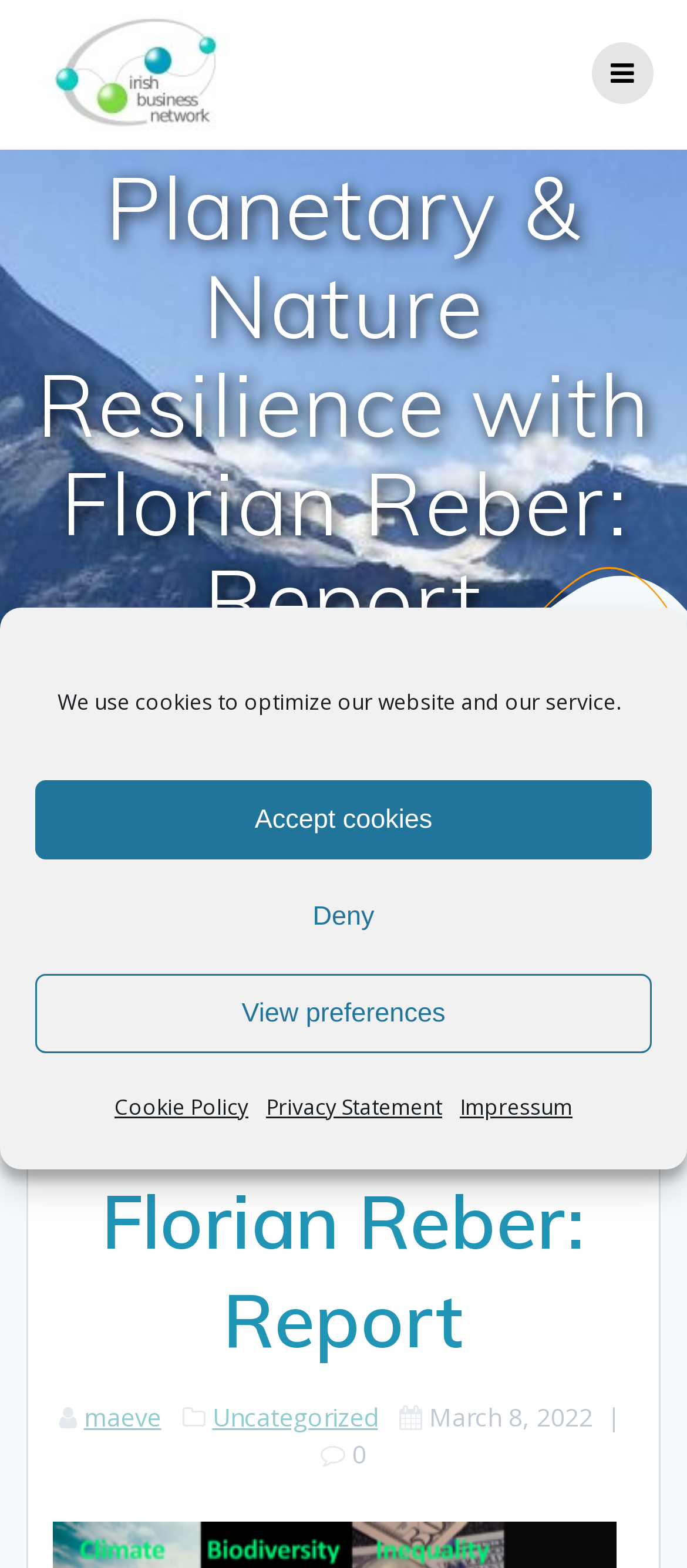What is the organization hosting the event?
Refer to the image and provide a detailed answer to the question.

The webpage has a link 'Irish Business Network Switzerland' which is likely to be the organization hosting the event.